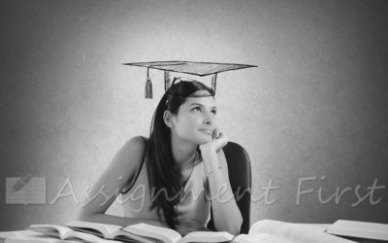What is the dominant color scheme of the image?
Using the image, give a concise answer in the form of a single word or short phrase.

Monochrome